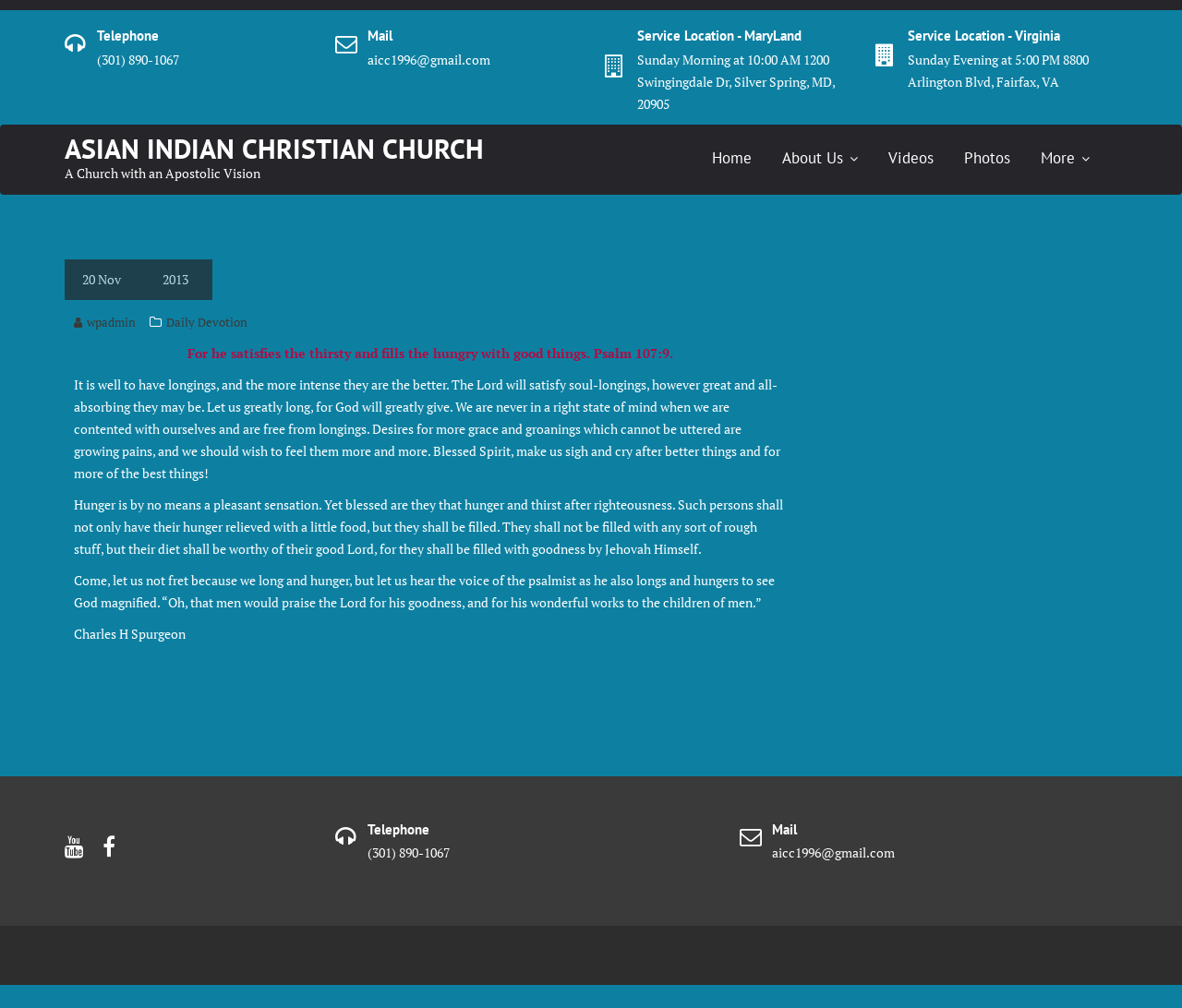Provide the bounding box coordinates, formatted as (top-left x, top-left y, bottom-right x, bottom-right y), with all values being floating point numbers between 0 and 1. Identify the bounding box of the UI element that matches the description: Daily Devotion

[0.141, 0.311, 0.209, 0.327]